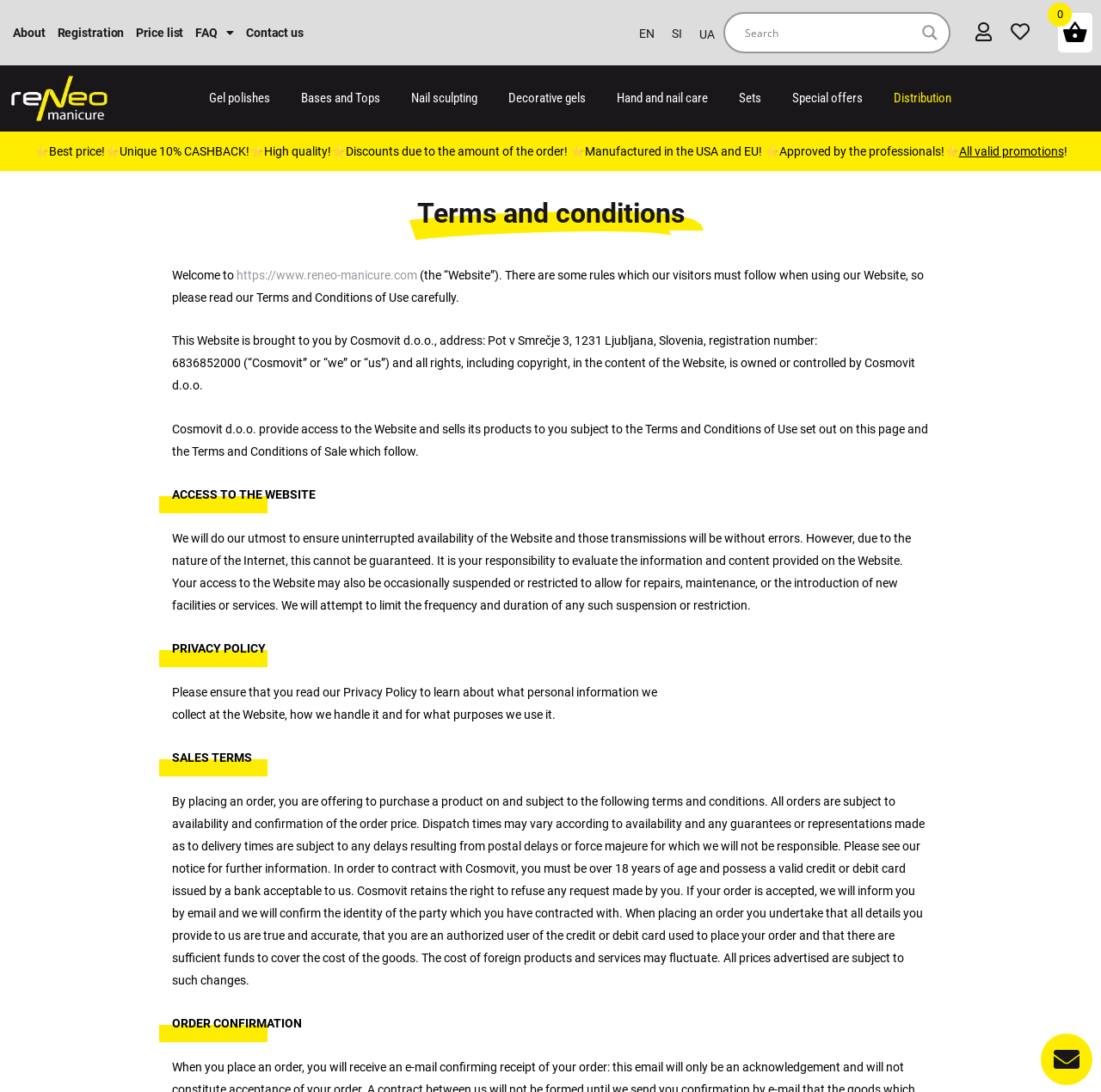Specify the bounding box coordinates of the element's area that should be clicked to execute the given instruction: "Search for something". The coordinates should be four float numbers between 0 and 1, i.e., [left, top, right, bottom].

[0.677, 0.019, 0.83, 0.04]